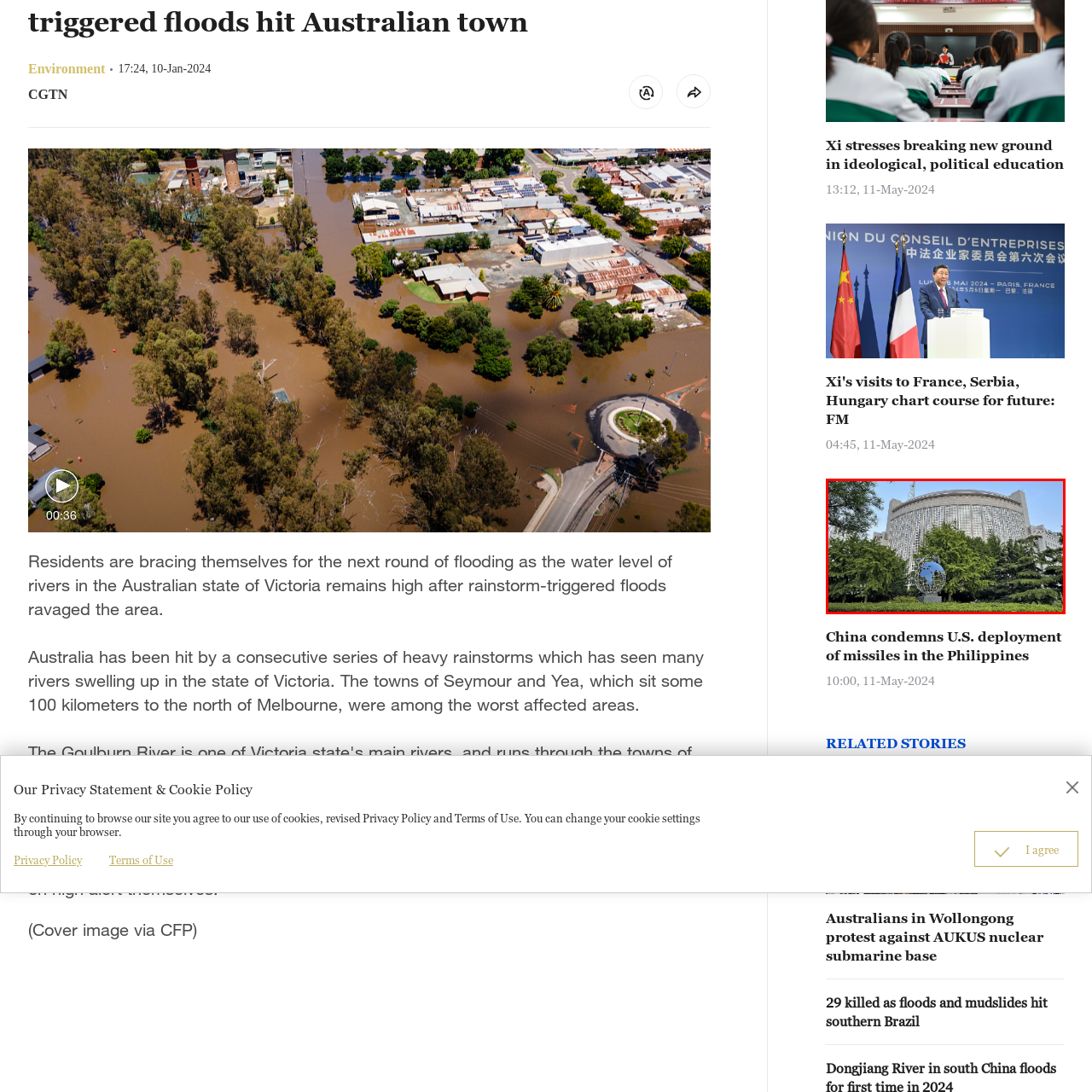Elaborate on all the details and elements present in the red-outlined area of the image.

The image showcases a prominent government building surrounded by lush greenery, featuring a large globe sculpture in the foreground. The architecture is modern, characterized by a rounded facade and distinct vertical lines, indicative of a contemporary design typical of significant institutional buildings. The globe symbolizes global engagement and diplomacy, aligning with the governmental functions of the building. This scene conveys a sense of authority and purpose, set against a clear blue sky, highlighting the integration of nature within the urban setting. Such imagery often represents institutions involved in international affairs, emphasizing their commitment to global cooperation and dialogue.